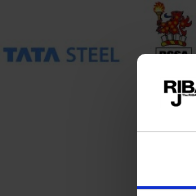Use the details in the image to answer the question thoroughly: 
What is highlighted by the RIBAJ logo?

The caption describes the RIBAJ logo as sleek and modern, which highlights its focus on architectural excellence, suggesting a commitment to innovation and quality in the field of architecture.